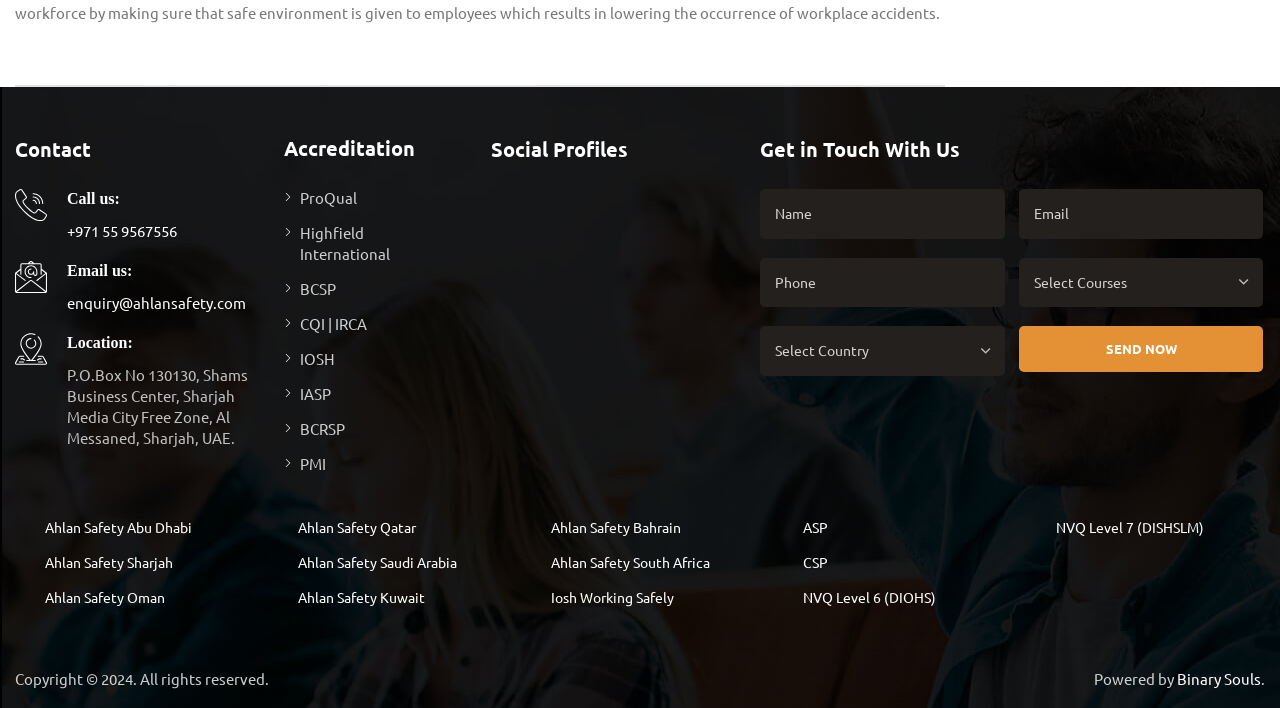Answer the question in a single word or phrase:
What is the email address to contact?

enquiry@ahlansafety.com